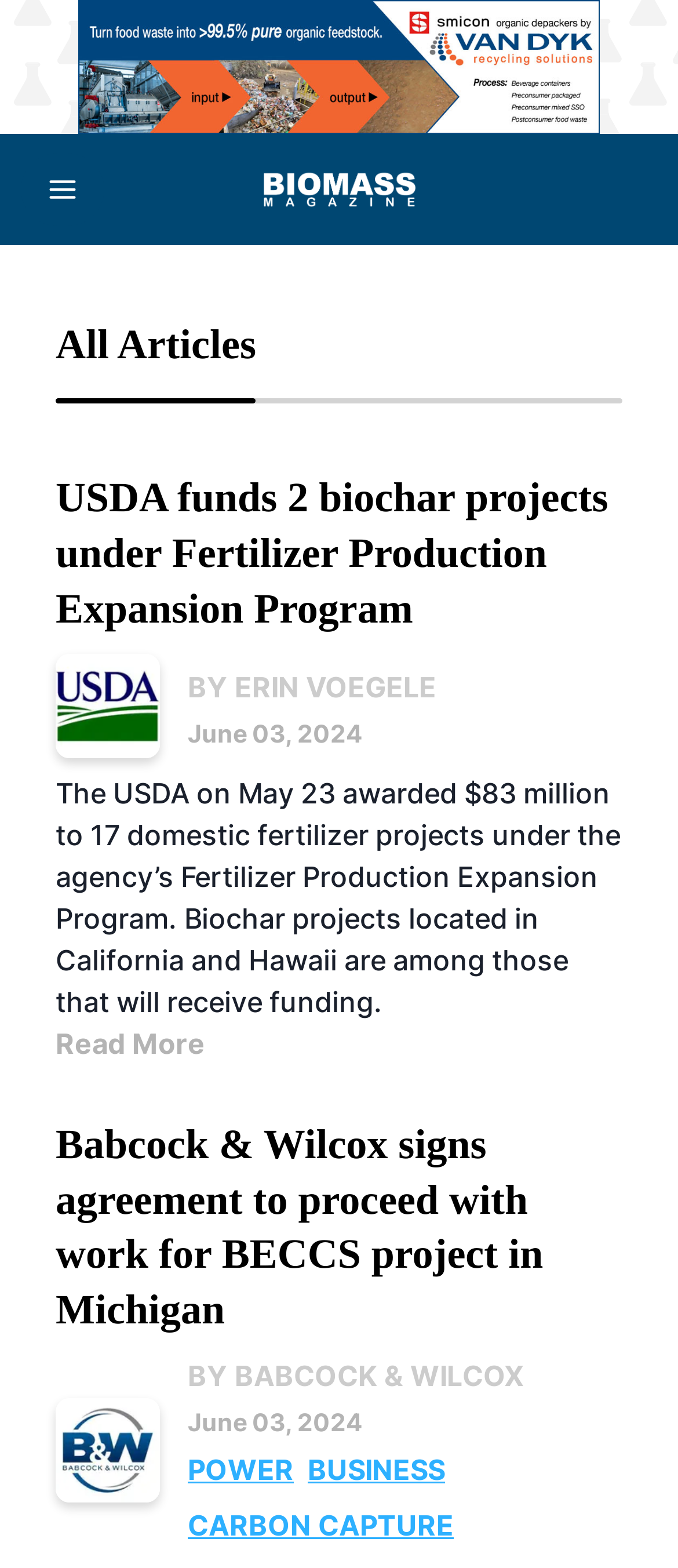What is the purpose of the 'Read More' link?
Provide a fully detailed and comprehensive answer to the question.

The 'Read More' link is likely used to allow users to read the full article, rather than just the summary displayed on the webpage.